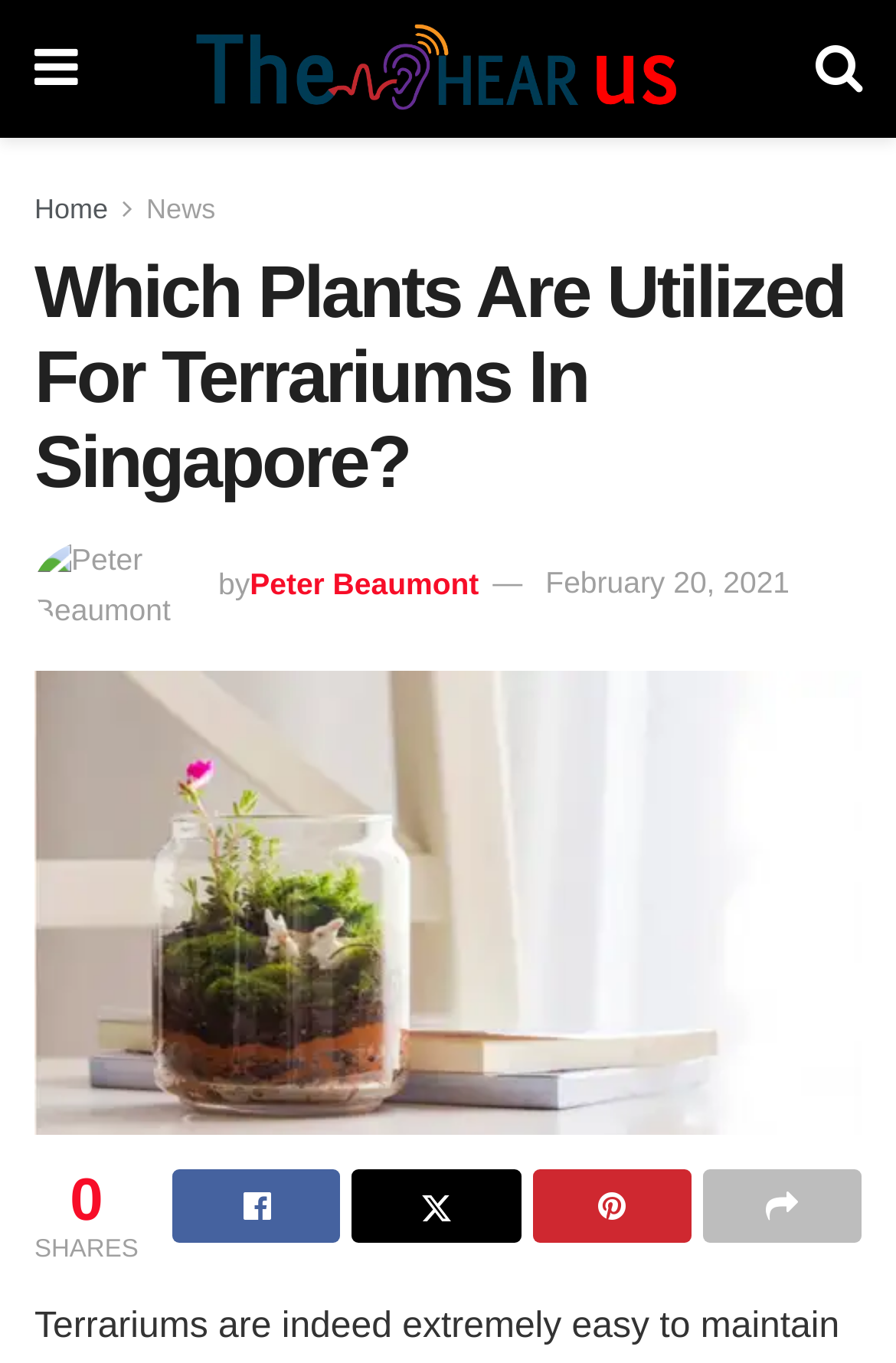Give the bounding box coordinates for this UI element: "Home". The coordinates should be four float numbers between 0 and 1, arranged as [left, top, right, bottom].

[0.038, 0.142, 0.121, 0.165]